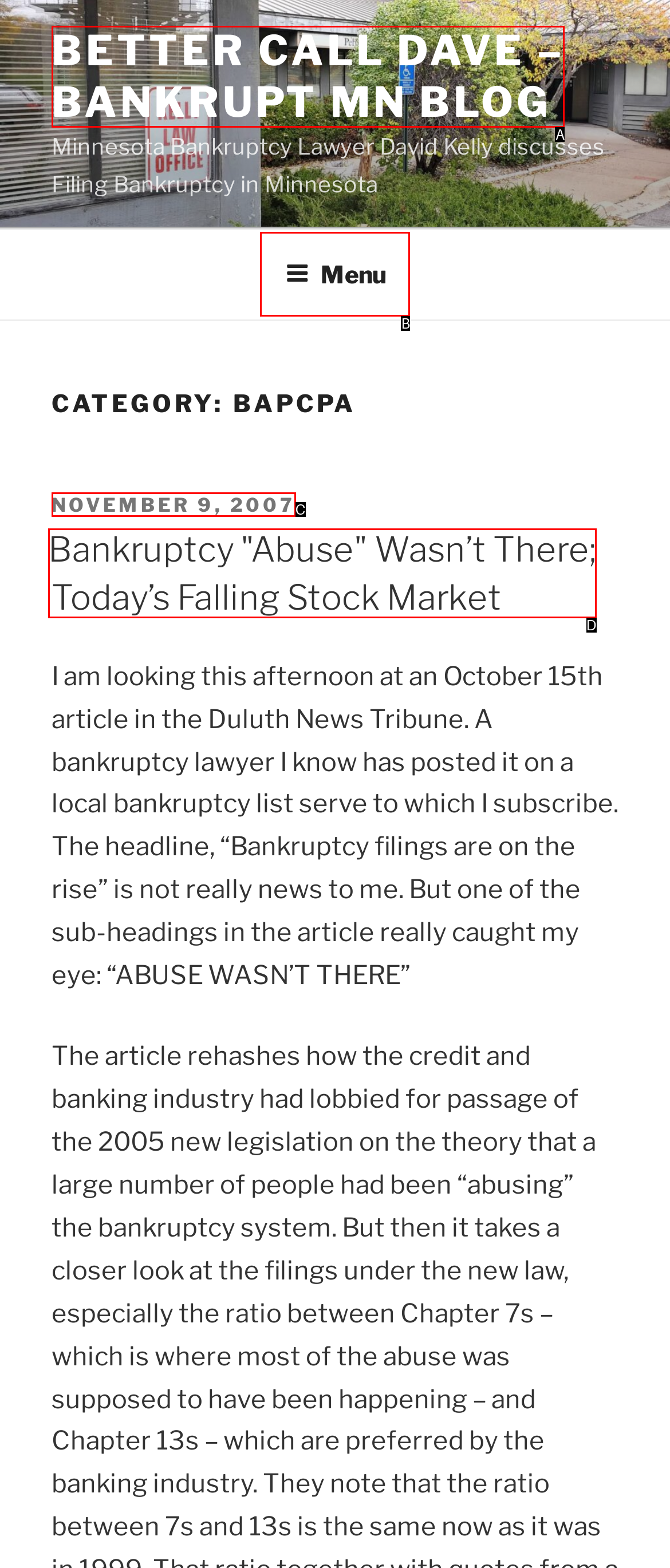Which HTML element matches the description: November 9, 2007 the best? Answer directly with the letter of the chosen option.

C